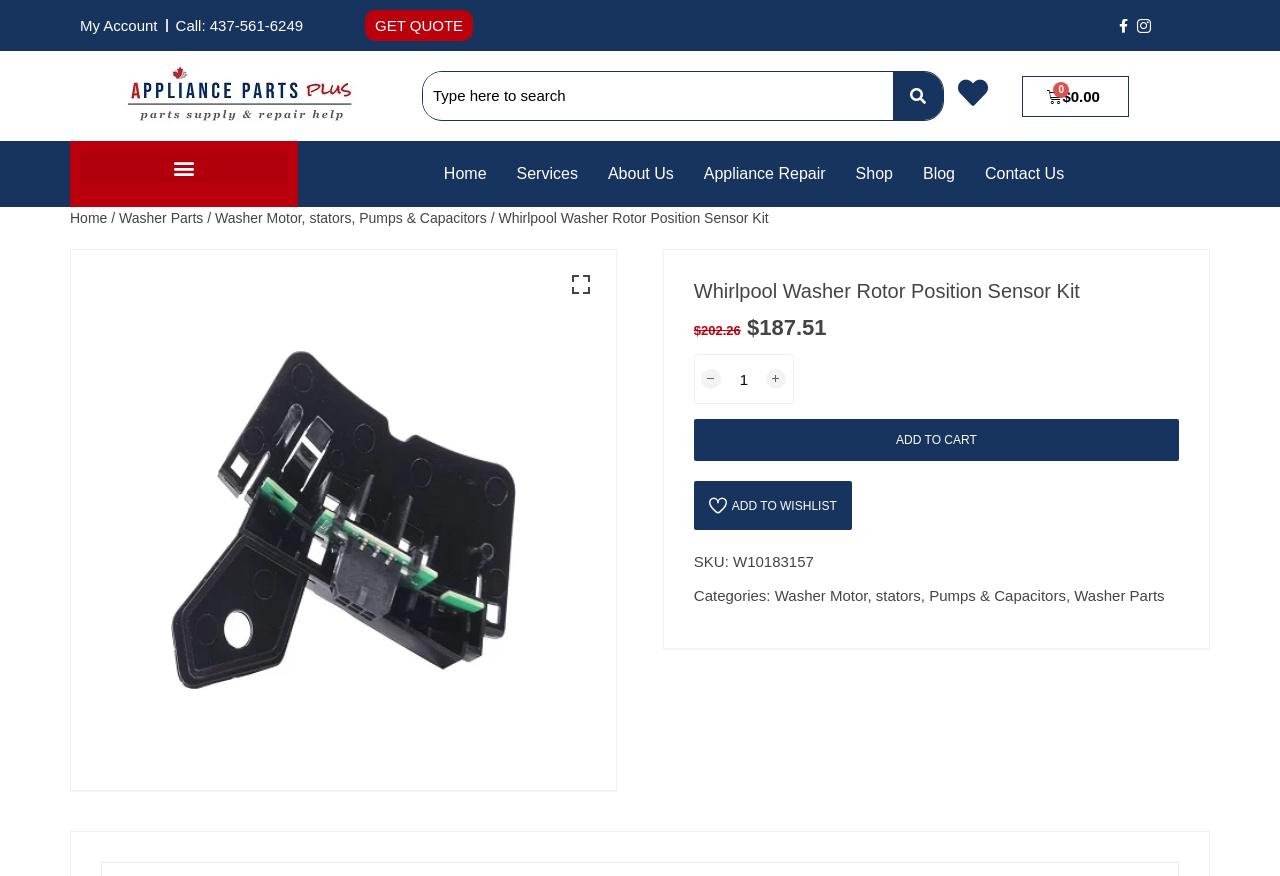Please identify the coordinates of the bounding box for the clickable region that will accomplish this instruction: "search the website".

None